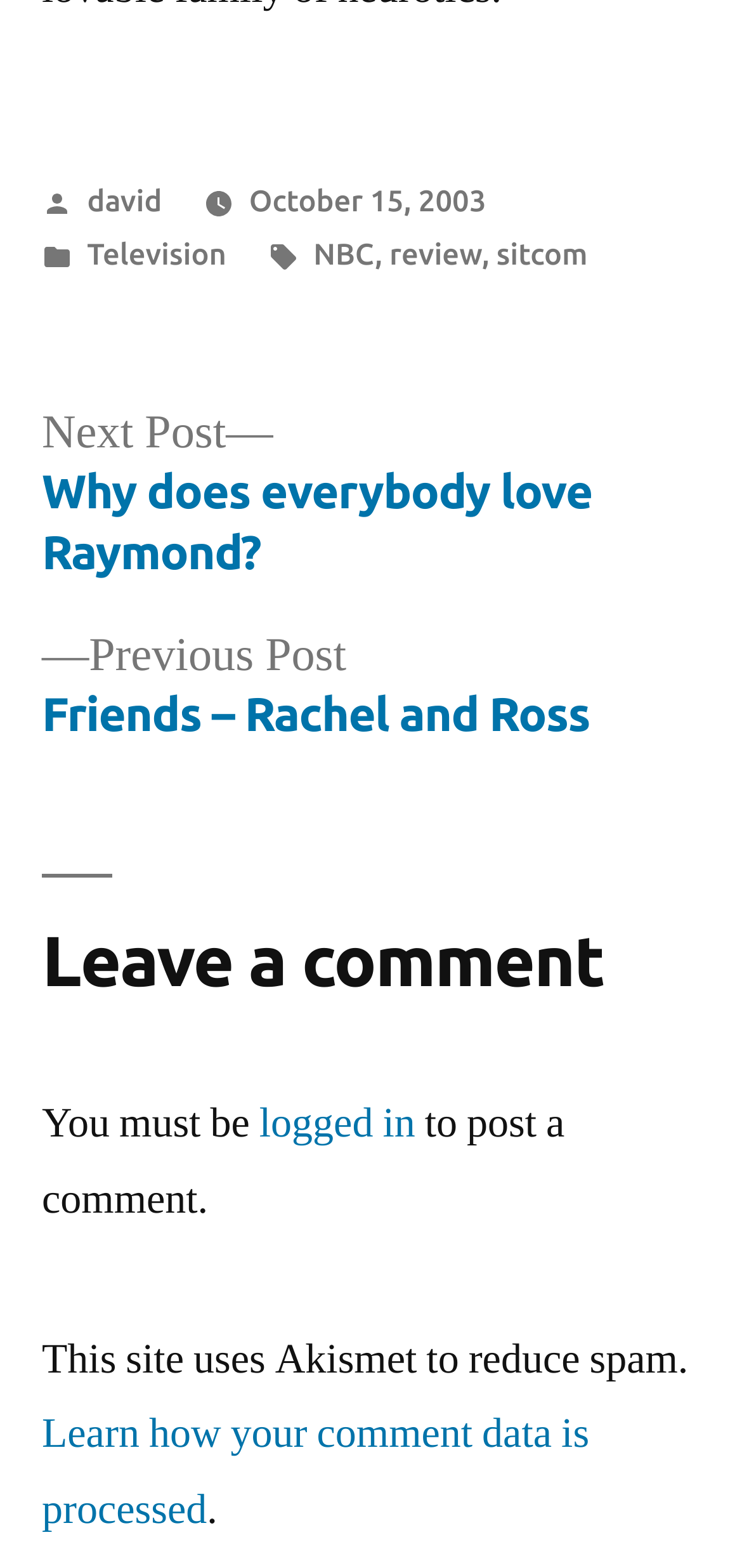Indicate the bounding box coordinates of the element that needs to be clicked to satisfy the following instruction: "View post by david". The coordinates should be four float numbers between 0 and 1, i.e., [left, top, right, bottom].

[0.117, 0.116, 0.218, 0.138]